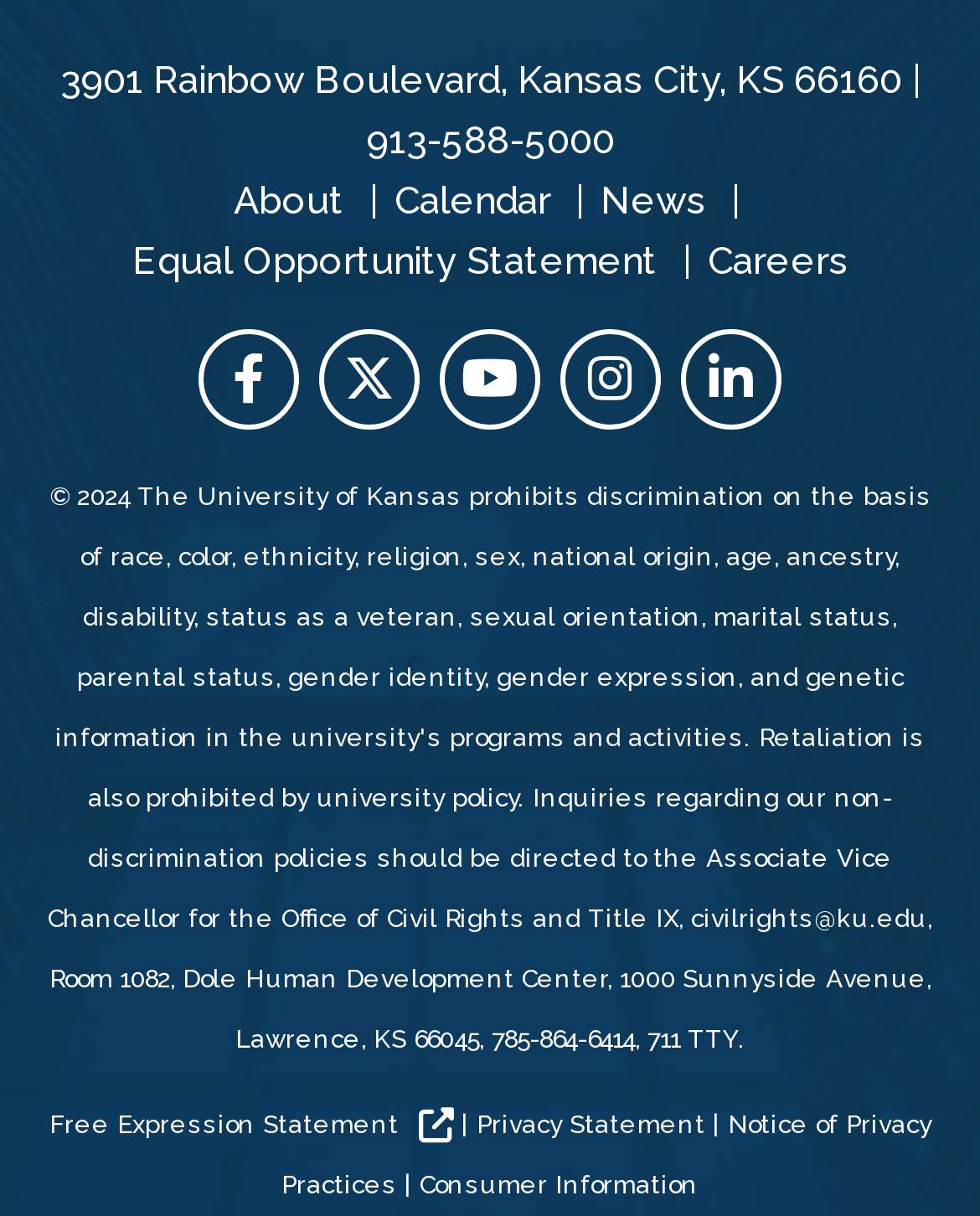What is the address of the office?
Please provide a comprehensive answer to the question based on the webpage screenshot.

The address can be found at the top of the webpage, which is '3901 Rainbow Boulevard, Kansas City, KS 66160'. This is likely the physical location of the office or institution.